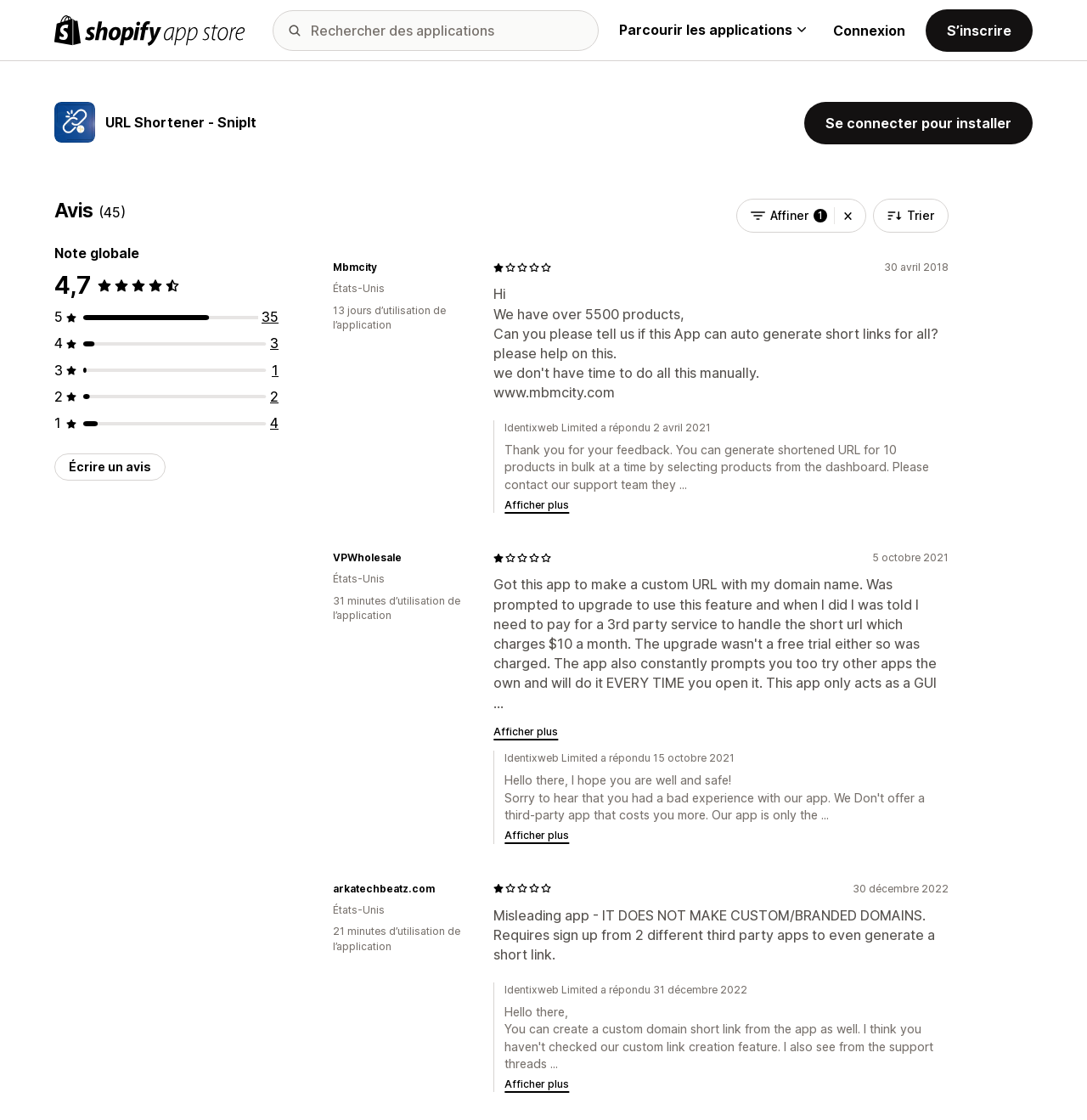Determine the bounding box coordinates of the clickable area required to perform the following instruction: "Click the 'Parcourir les applications' button". The coordinates should be represented as four float numbers between 0 and 1: [left, top, right, bottom].

[0.57, 0.019, 0.741, 0.035]